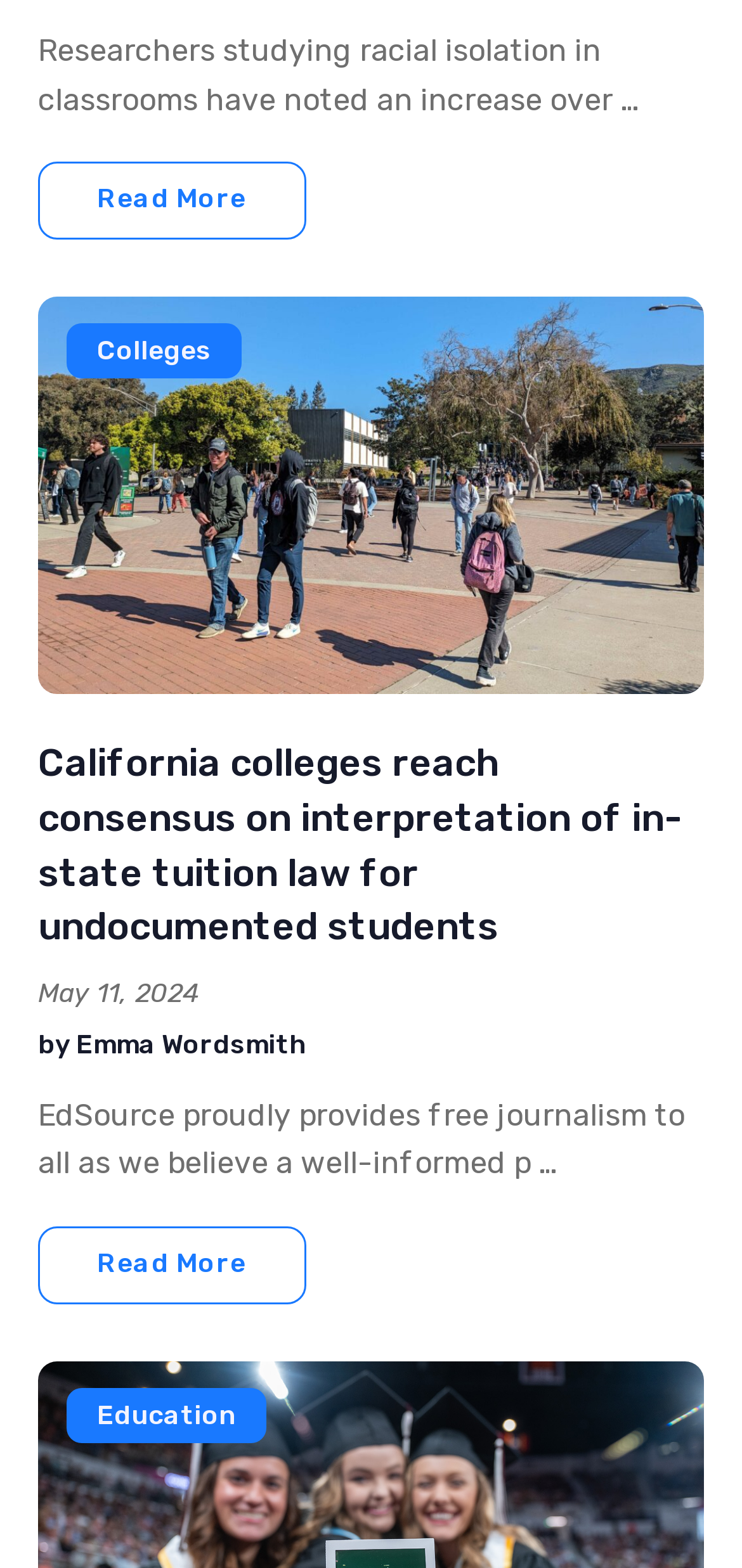What is the topic of the first article?
Kindly offer a detailed explanation using the data available in the image.

The first article's topic can be determined by reading the StaticText element with the content 'Researchers studying racial isolation in classrooms have noted an increase over …'. This text is likely the summary or introduction of the article, and thus, the topic of the article is racial isolation in classrooms.